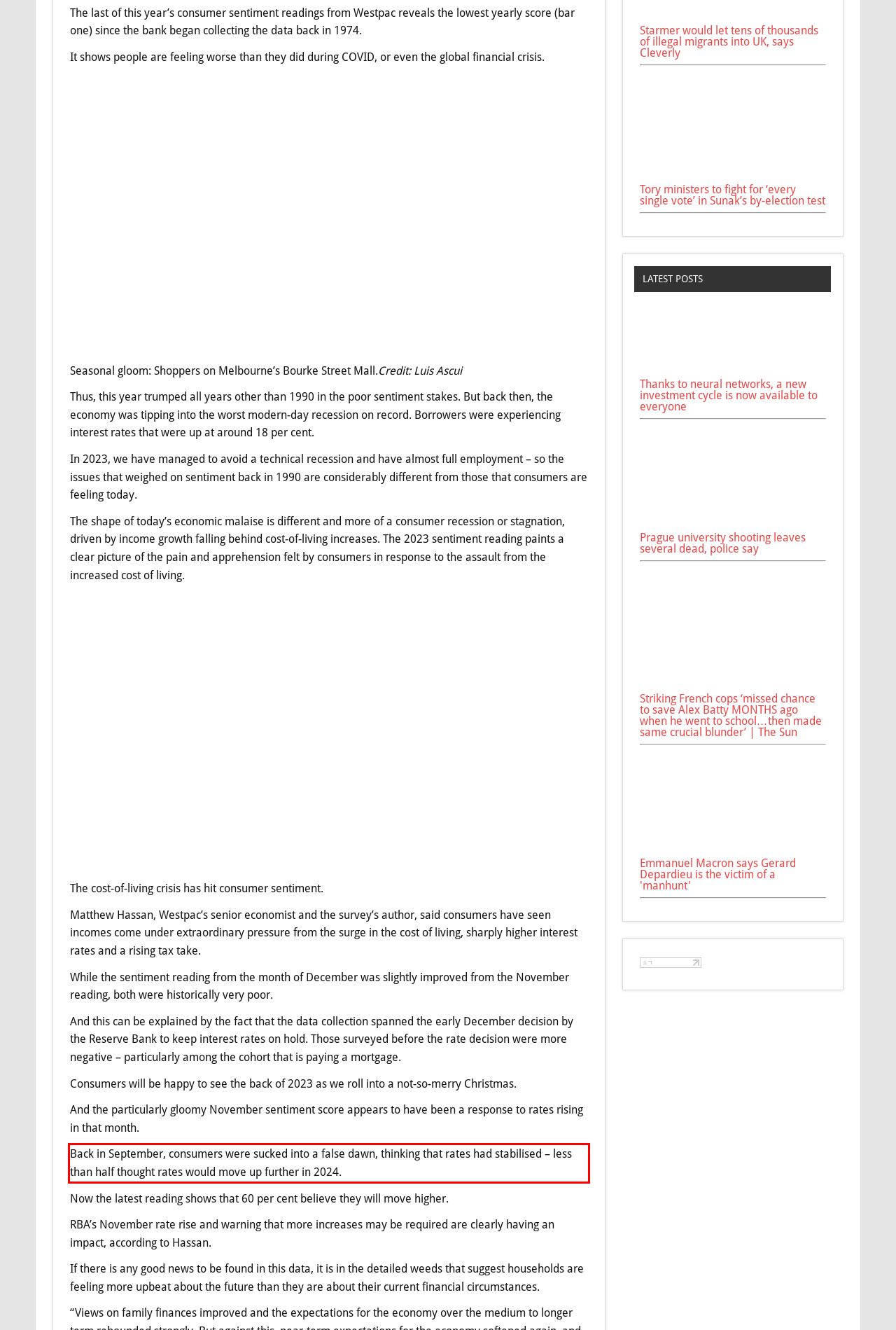From the given screenshot of a webpage, identify the red bounding box and extract the text content within it.

Back in September, consumers were sucked into a false dawn, thinking that rates had stabilised – less than half thought rates would move up further in 2024.